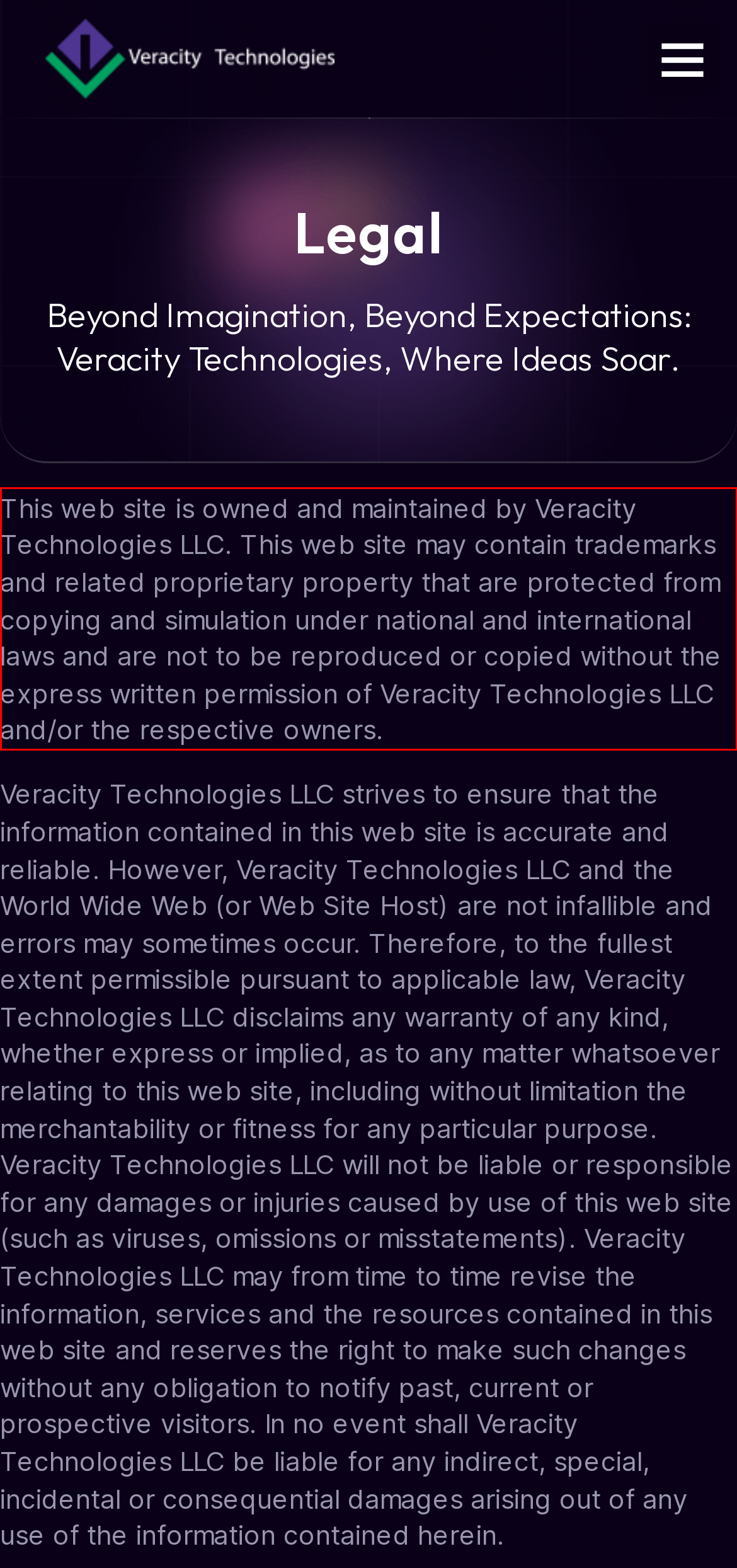Using the provided webpage screenshot, identify and read the text within the red rectangle bounding box.

This web site is owned and maintained by Veracity Technologies LLC. This web site may contain trademarks and related proprietary property that are protected from copying and simulation under national and international laws and are not to be reproduced or copied without the express written permission of Veracity Technologies LLC and/or the respective owners.